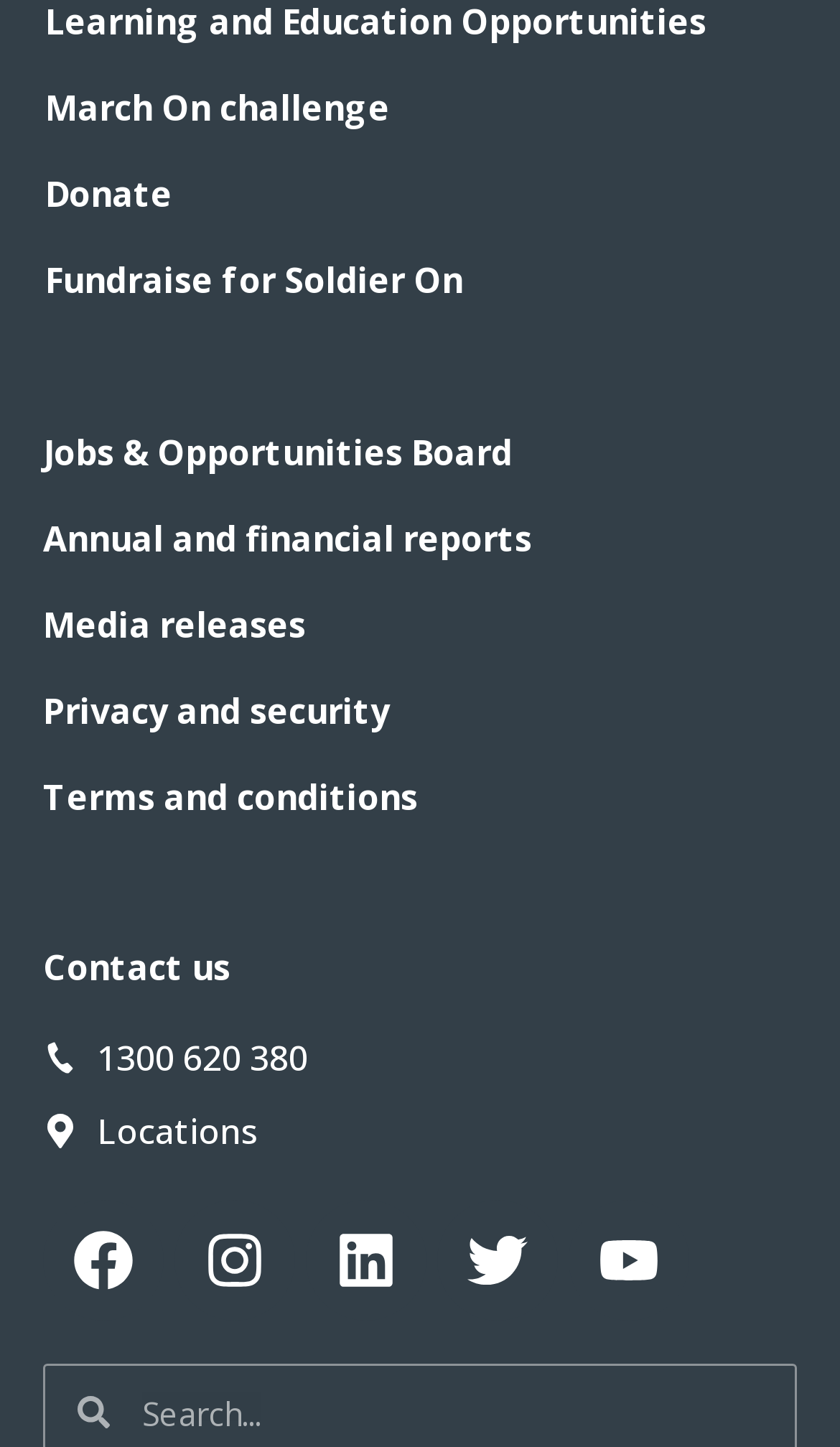How many links are there in the top section?
Look at the image and provide a detailed response to the question.

I counted the number of links in the top section by looking at the links above the 'Contact us' section, which are 'March On challenge', 'Donate', 'Fundraise for Soldier On', 'Jobs & Opportunities Board', 'Annual and financial reports', 'Media releases', and 'Privacy and security'.